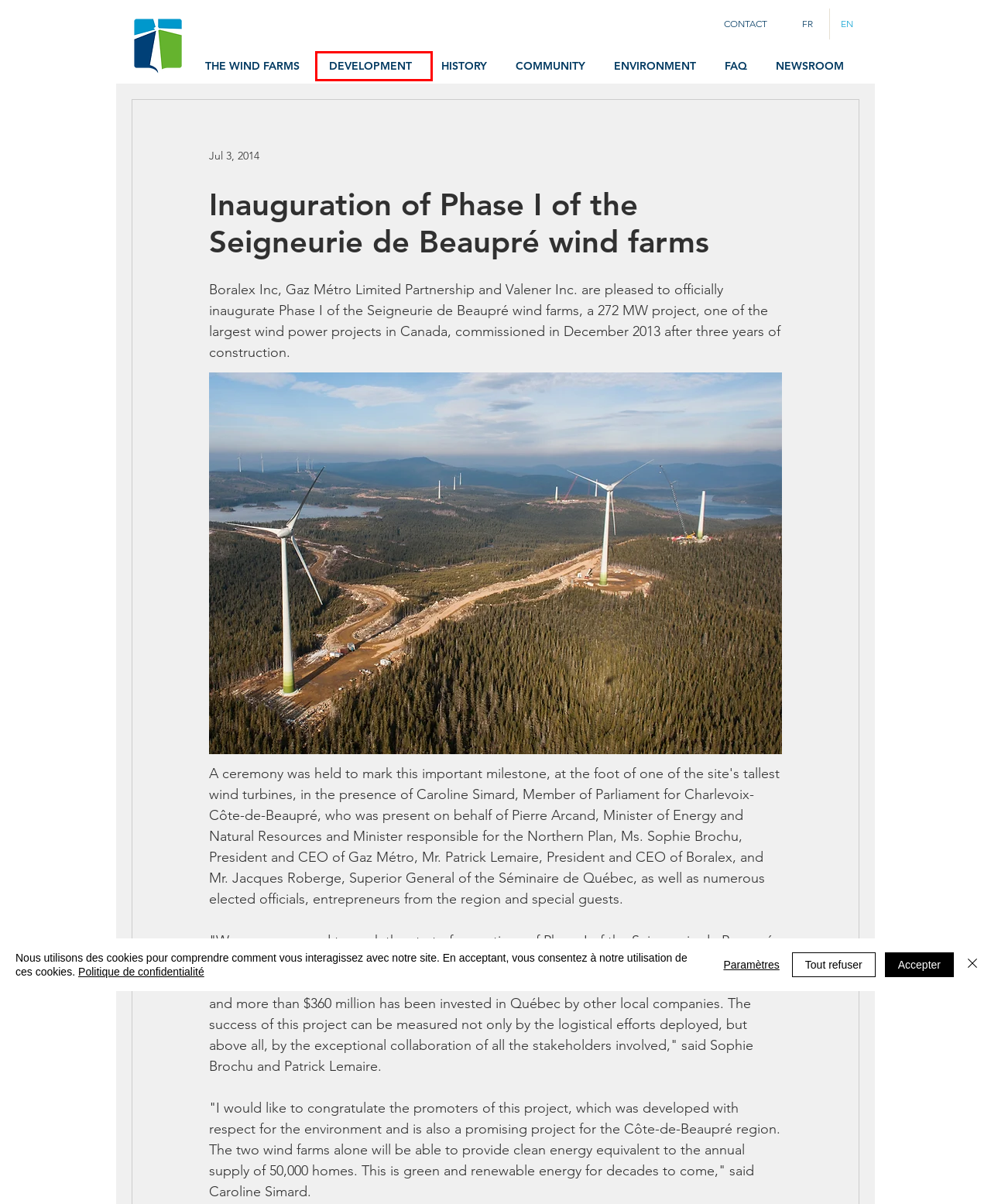A screenshot of a webpage is provided, featuring a red bounding box around a specific UI element. Identify the webpage description that most accurately reflects the new webpage after interacting with the selected element. Here are the candidates:
A. THE WIND FARMS | PESB
B. Privacy Policy | PESB
C. NEWSROOM | PESB
D. DEVELOPMENT | PESB
E. Accueil | PESB
F. FAQ | PESB
G. COMMUNITY | PESB
H. ENVIRONMENT | PESB

D